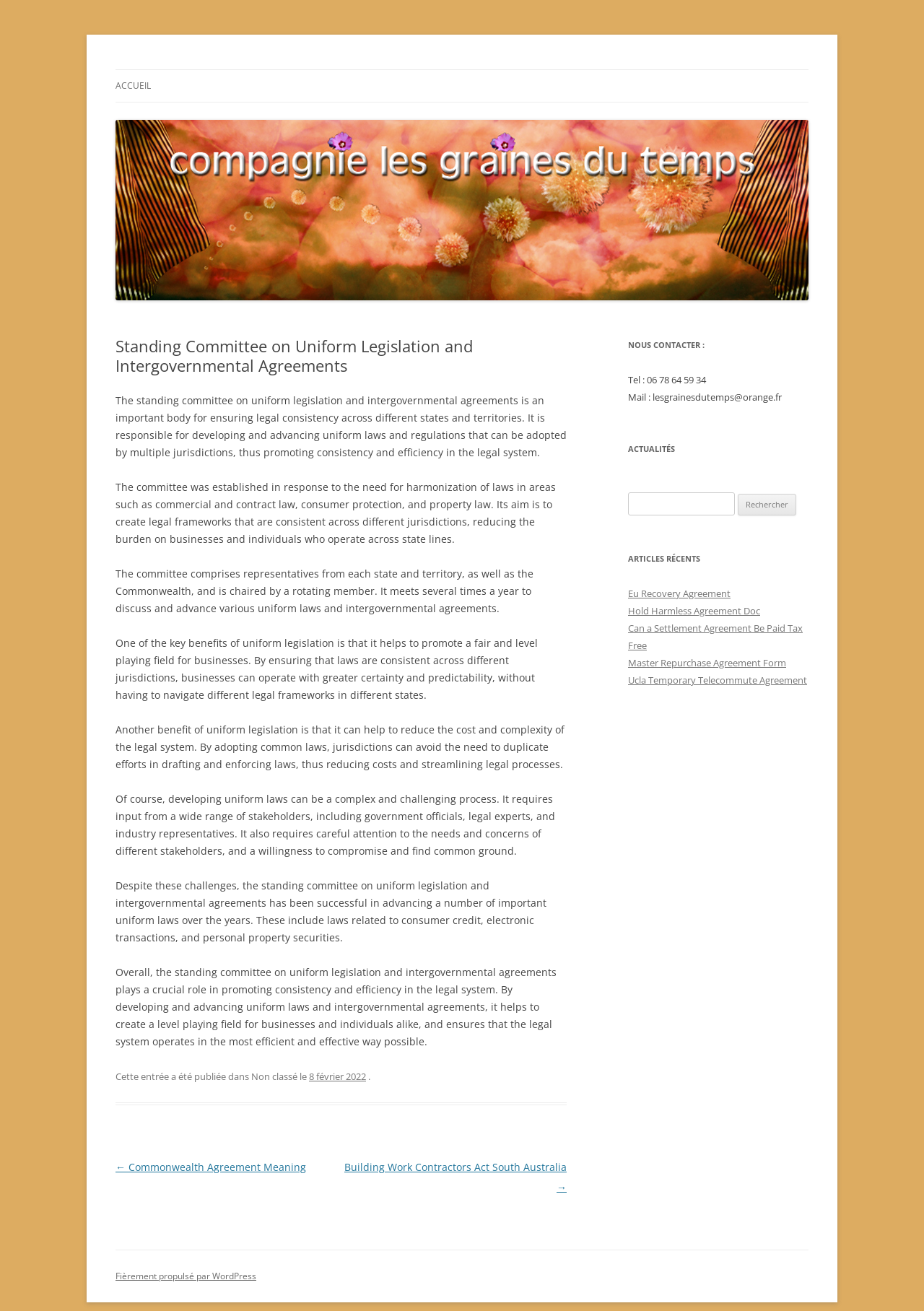Provide the bounding box coordinates for the specified HTML element described in this description: "Eu Recovery Agreement". The coordinates should be four float numbers ranging from 0 to 1, in the format [left, top, right, bottom].

[0.68, 0.448, 0.791, 0.458]